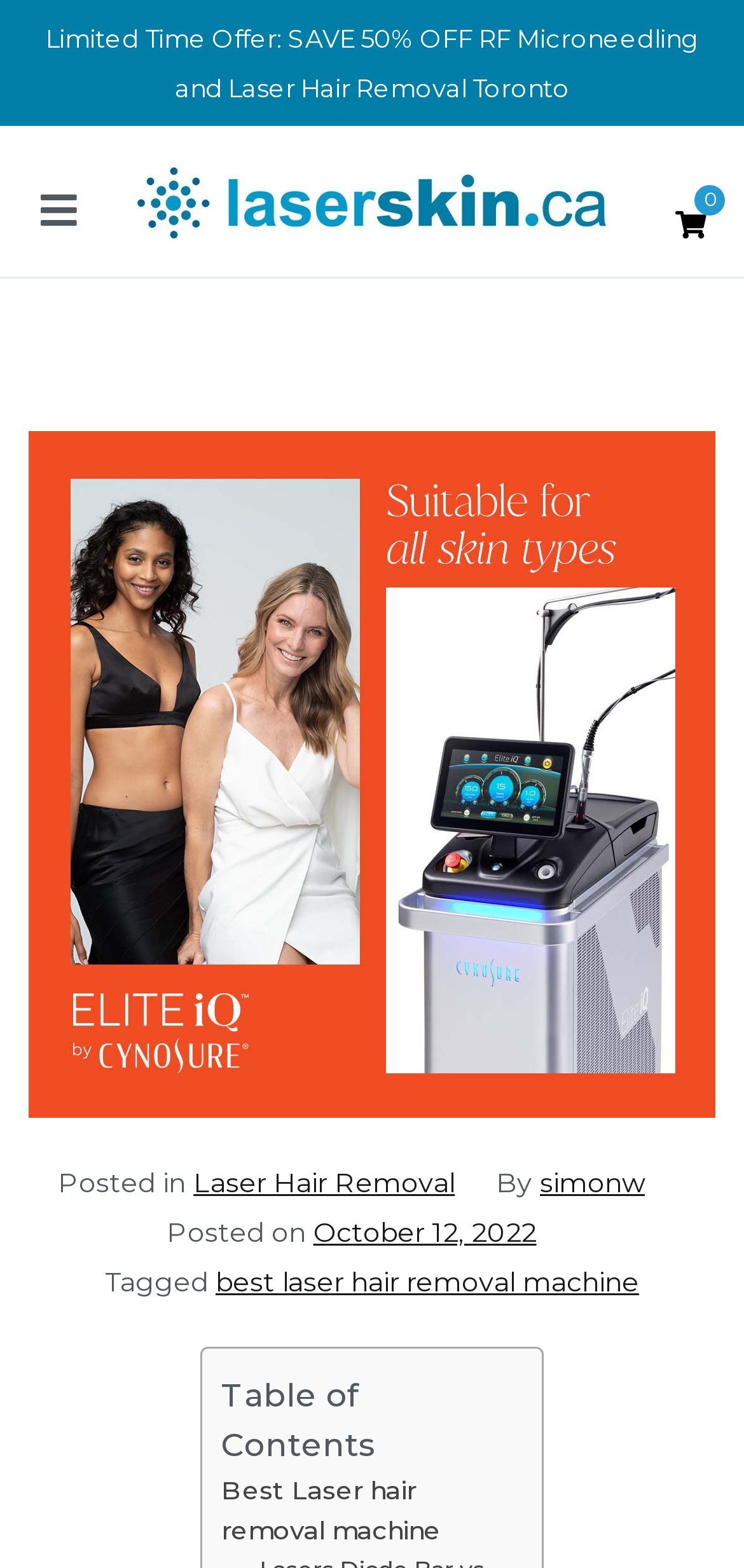What is the name of the clinic?
Respond with a short answer, either a single word or a phrase, based on the image.

LASERSKIN.CA